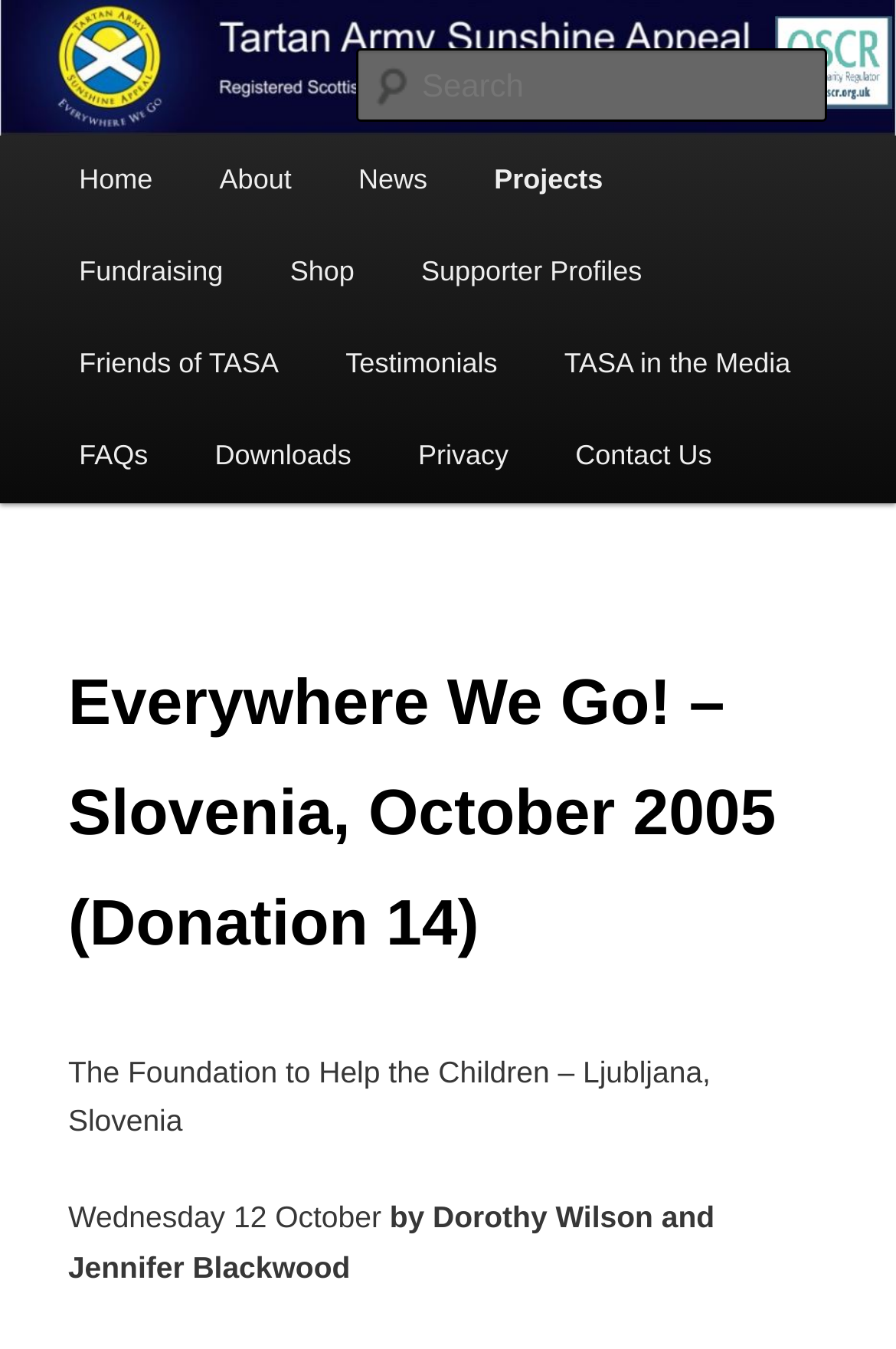Identify the bounding box coordinates of the section to be clicked to complete the task described by the following instruction: "Contact us". The coordinates should be four float numbers between 0 and 1, formatted as [left, top, right, bottom].

[0.605, 0.305, 0.832, 0.373]